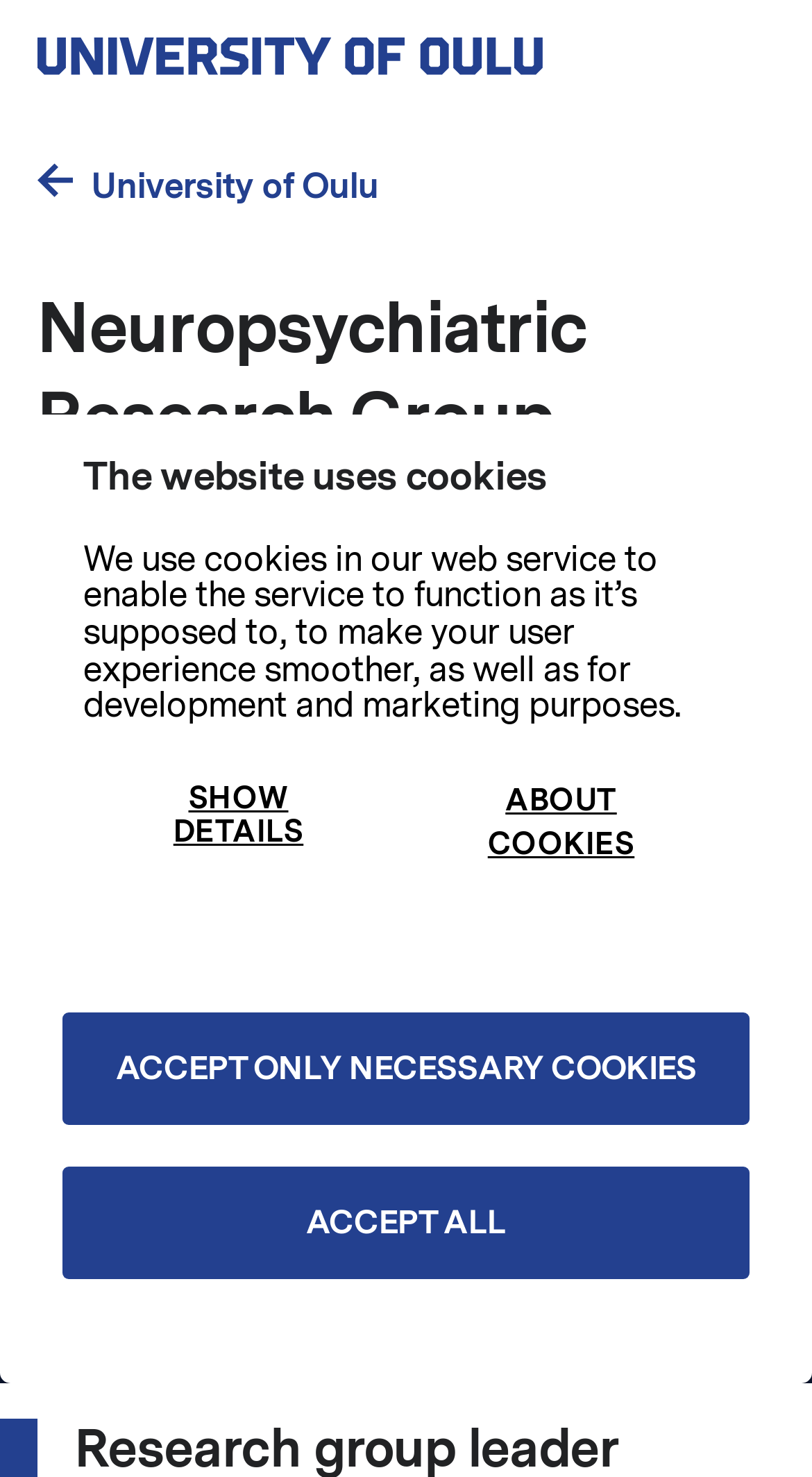Can you find and provide the main heading text of this webpage?

Neuropsychiatric Research Group